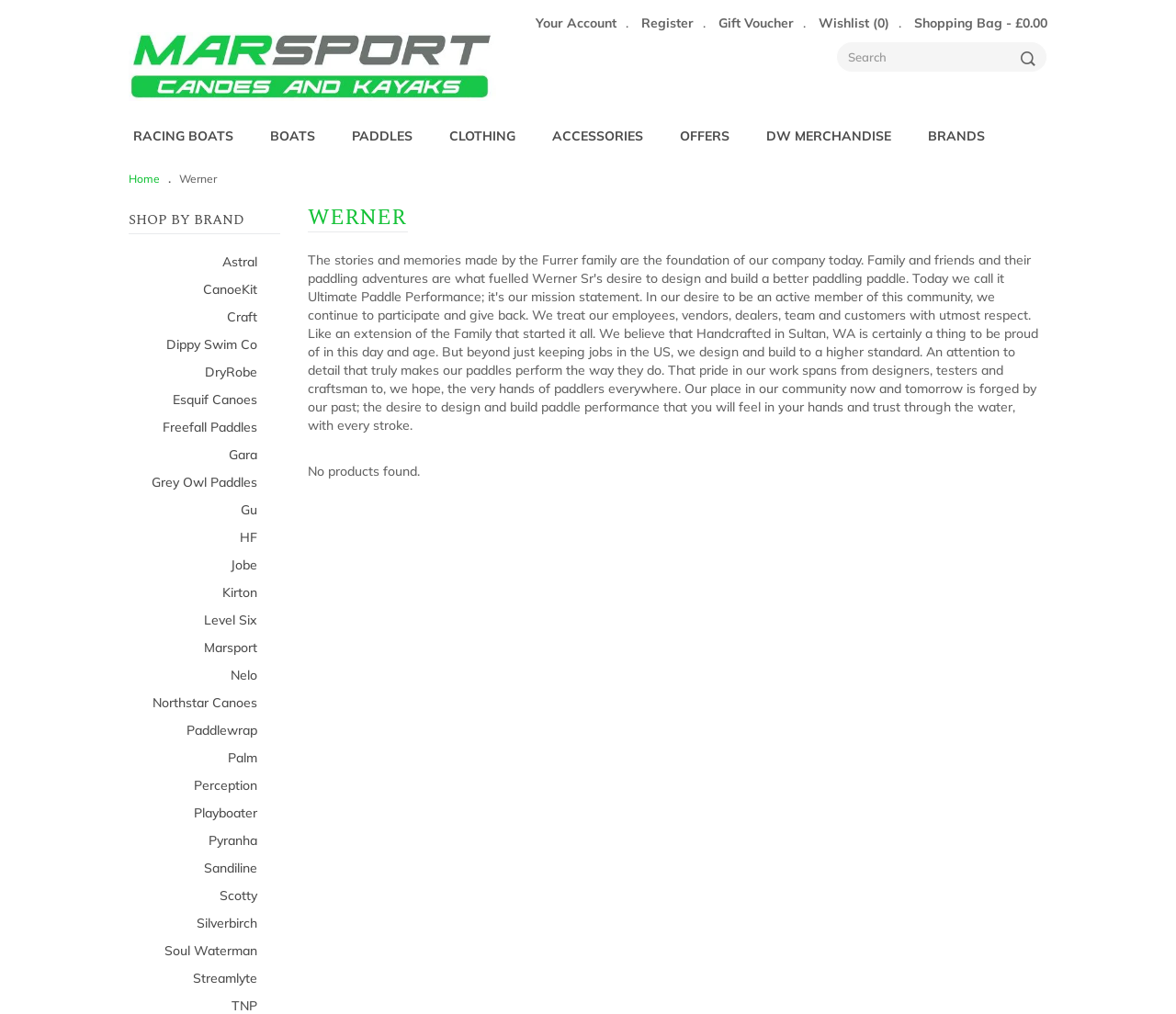Give a one-word or short phrase answer to this question: 
What is the current total in the shopping bag?

£0.00